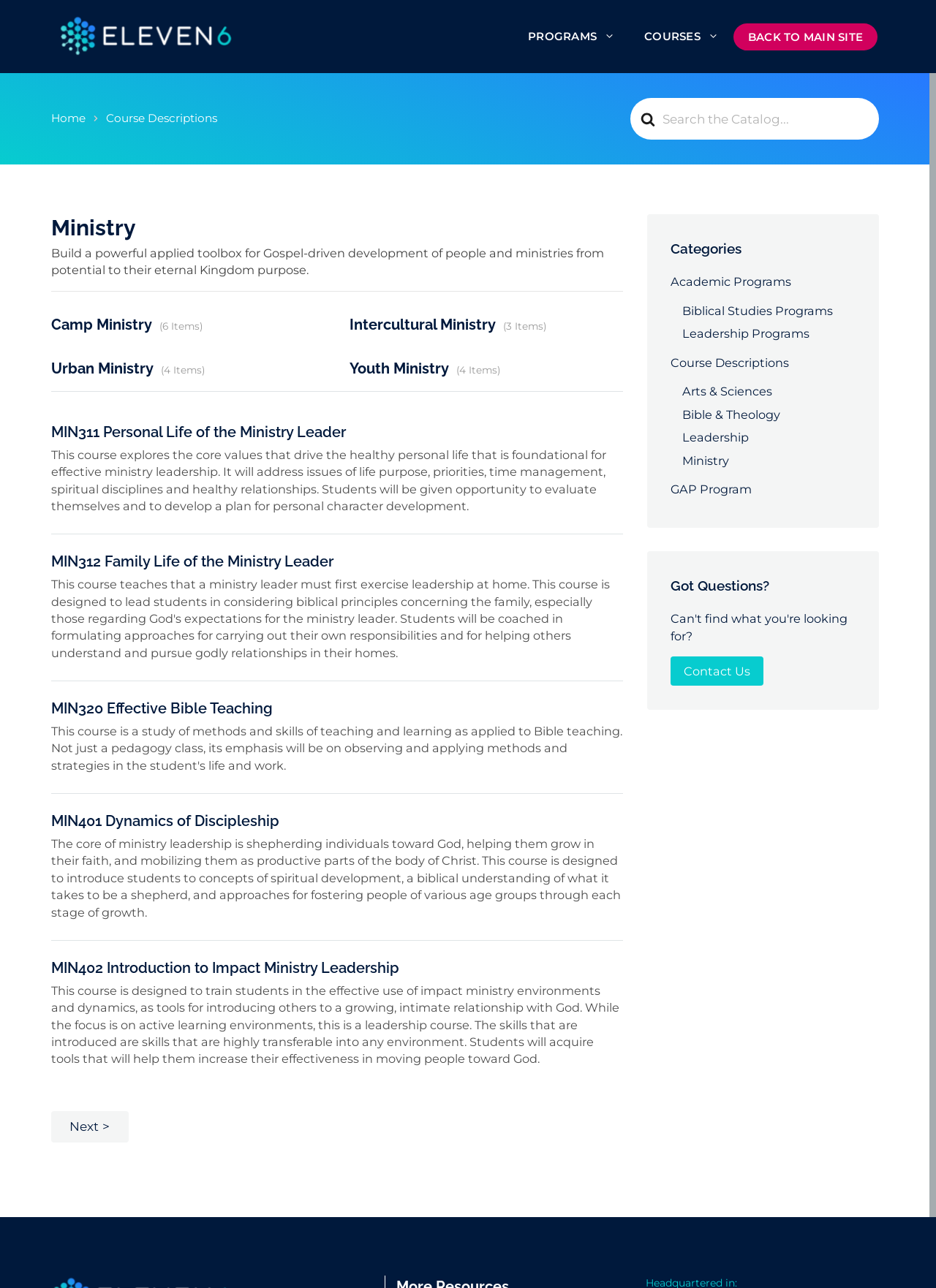What type of programs are listed under 'Leadership Programs'?
Based on the visual content, answer with a single word or a brief phrase.

Ministry leadership programs